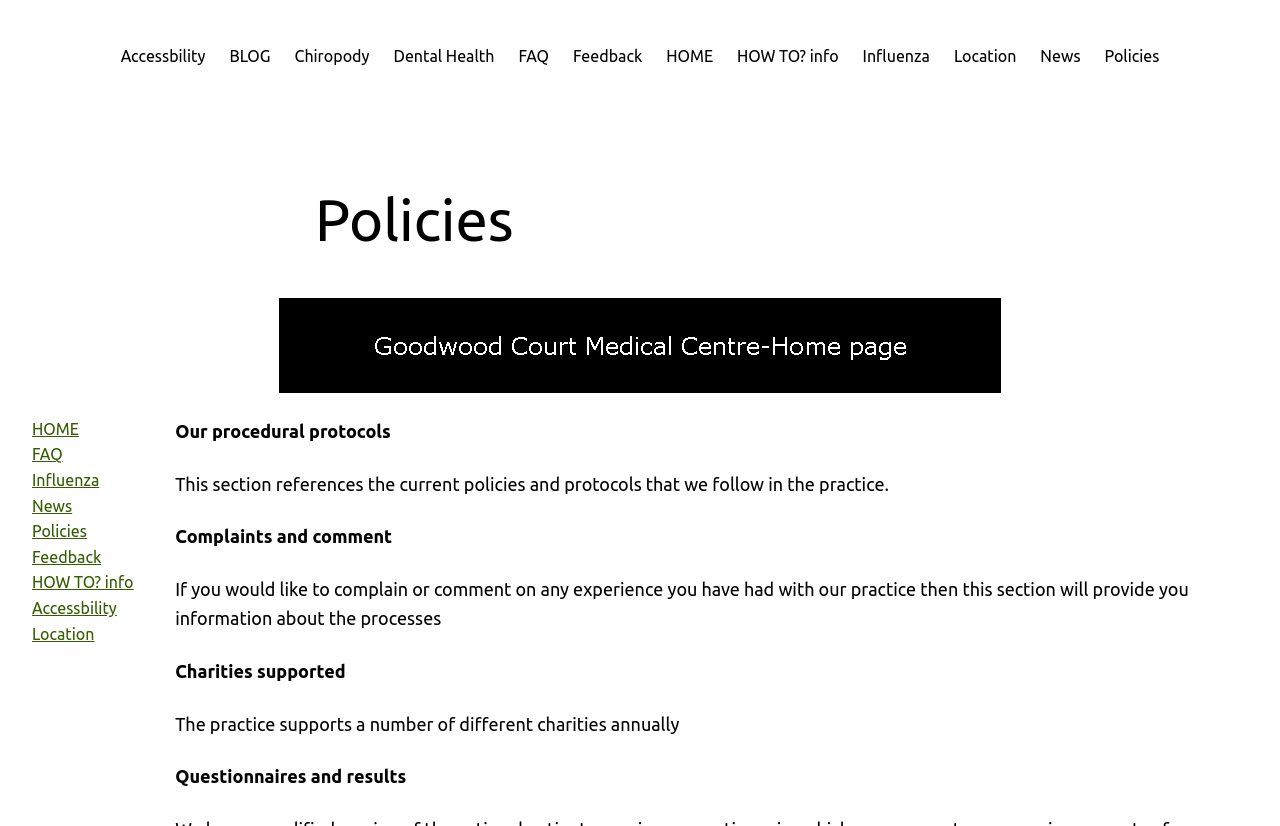Specify the bounding box coordinates of the element's region that should be clicked to achieve the following instruction: "Access the Location page". The bounding box coordinates consist of four float numbers between 0 and 1, in the format [left, top, right, bottom].

[0.745, 0.053, 0.794, 0.084]